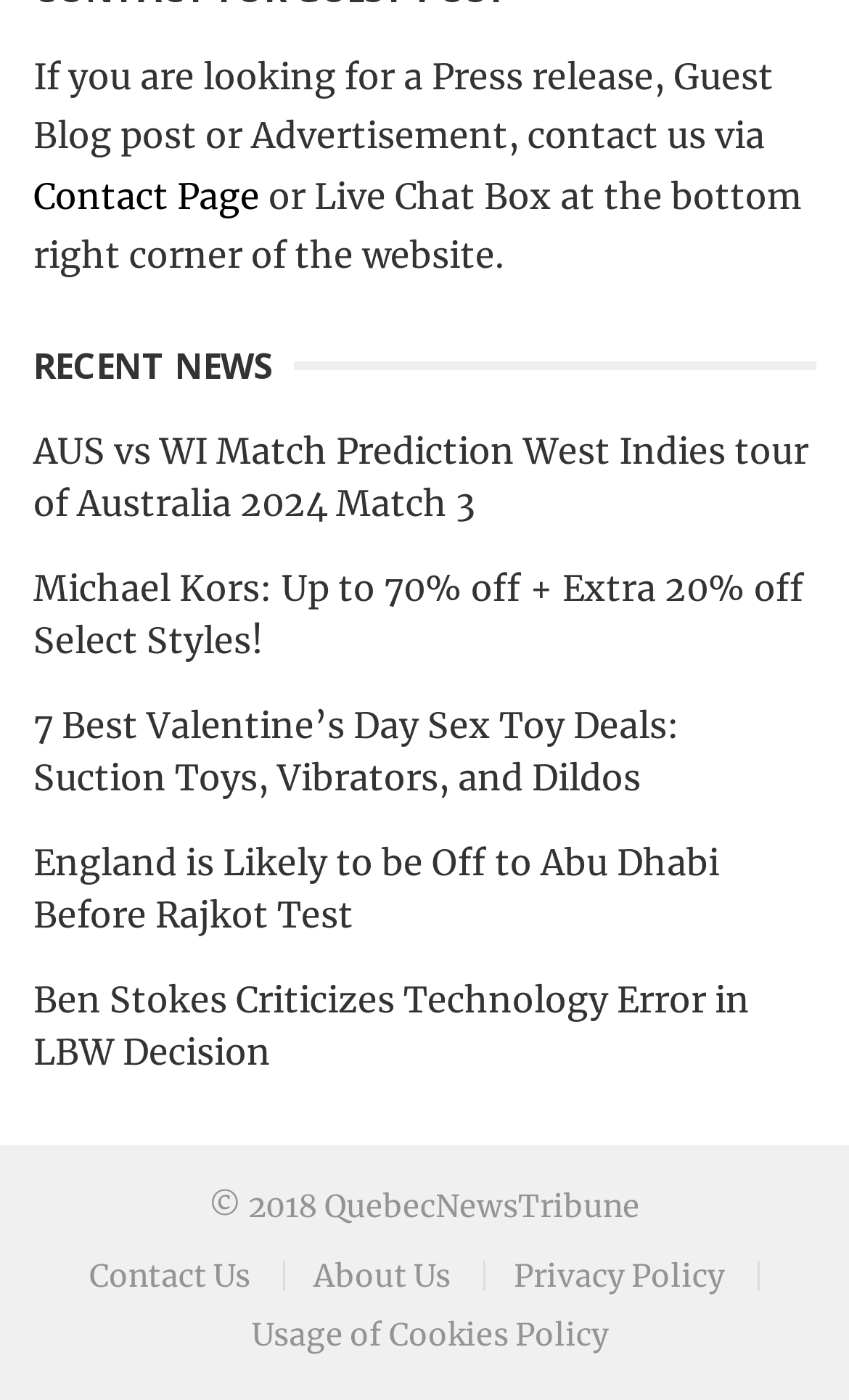Refer to the image and provide a thorough answer to this question:
Where can I find the contact information?

According to the text at the top of the webpage, the contact information can be found via the 'Contact Page' link or the 'Live Chat Box' located at the bottom right corner of the website.